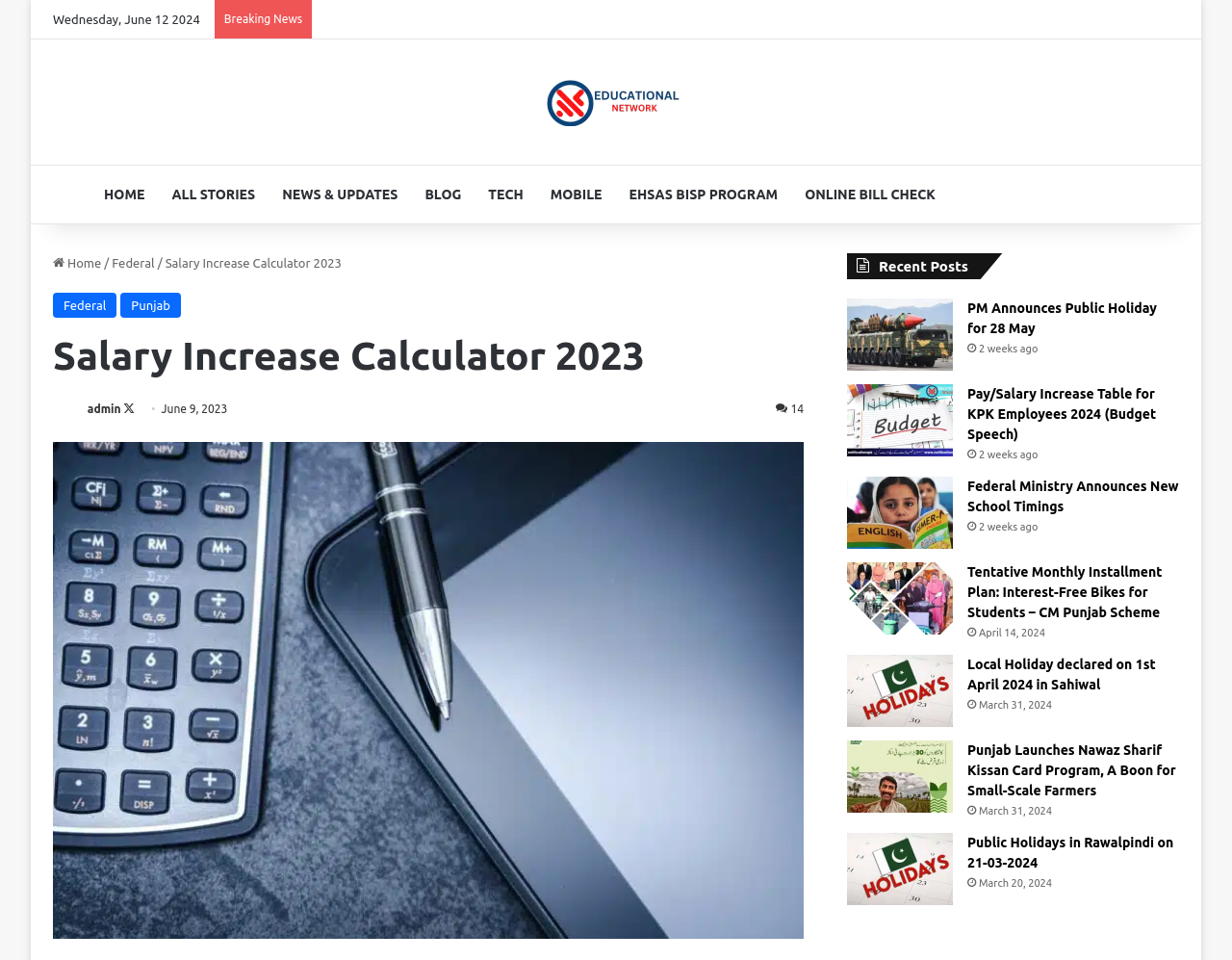Identify the bounding box coordinates of the area you need to click to perform the following instruction: "Expand Classifications".

None